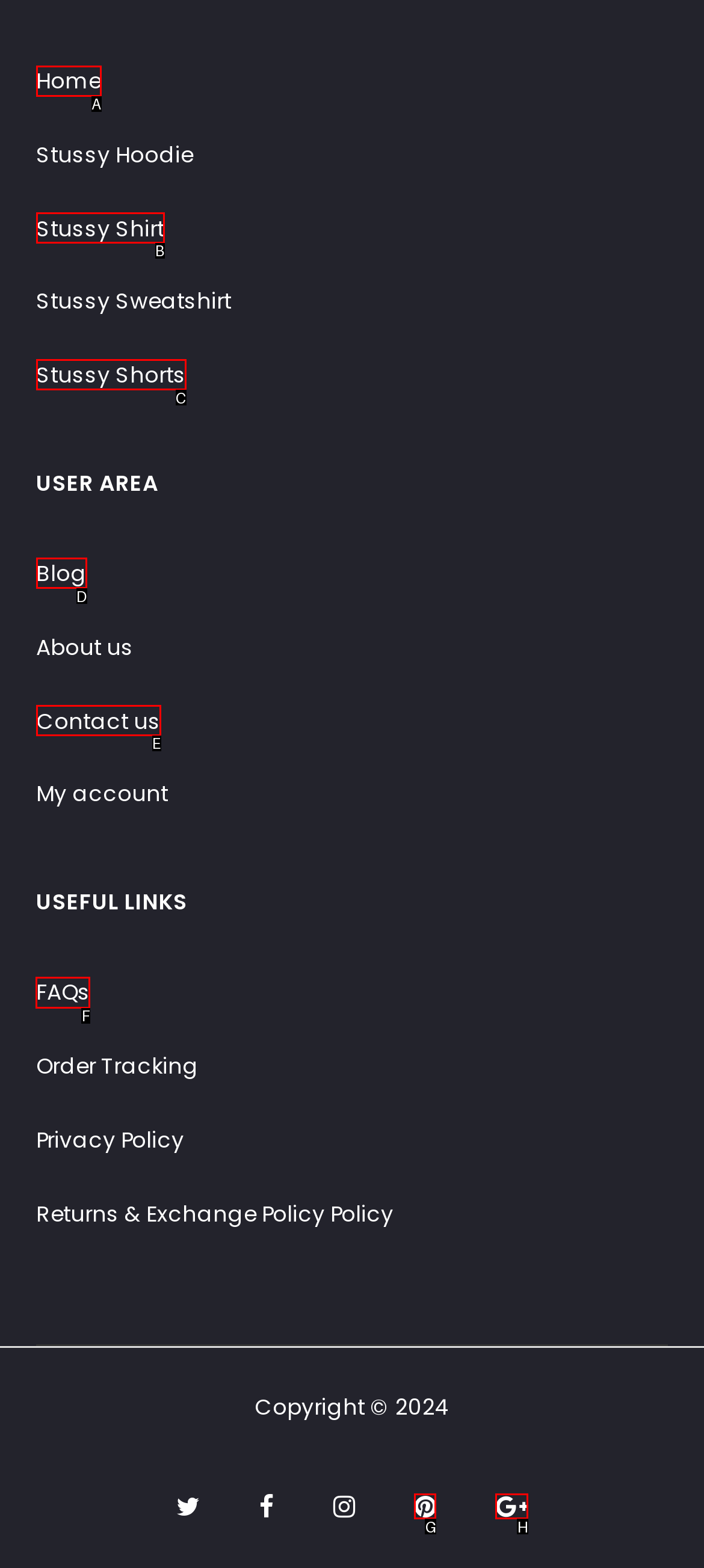Identify the correct choice to execute this task: read latest news
Respond with the letter corresponding to the right option from the available choices.

None